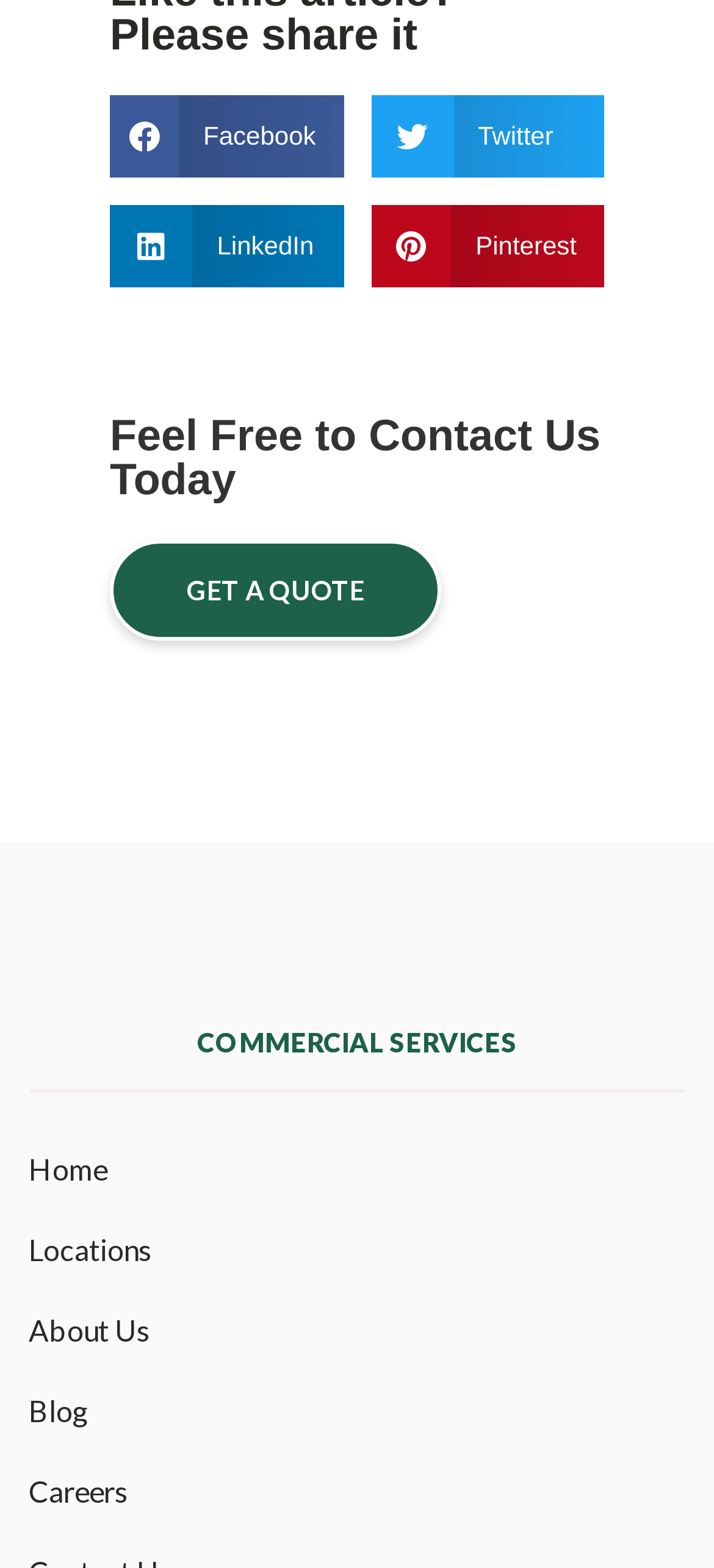Can you find the bounding box coordinates for the element that needs to be clicked to execute this instruction: "Read the blog"? The coordinates should be given as four float numbers between 0 and 1, i.e., [left, top, right, bottom].

[0.04, 0.875, 0.96, 0.926]